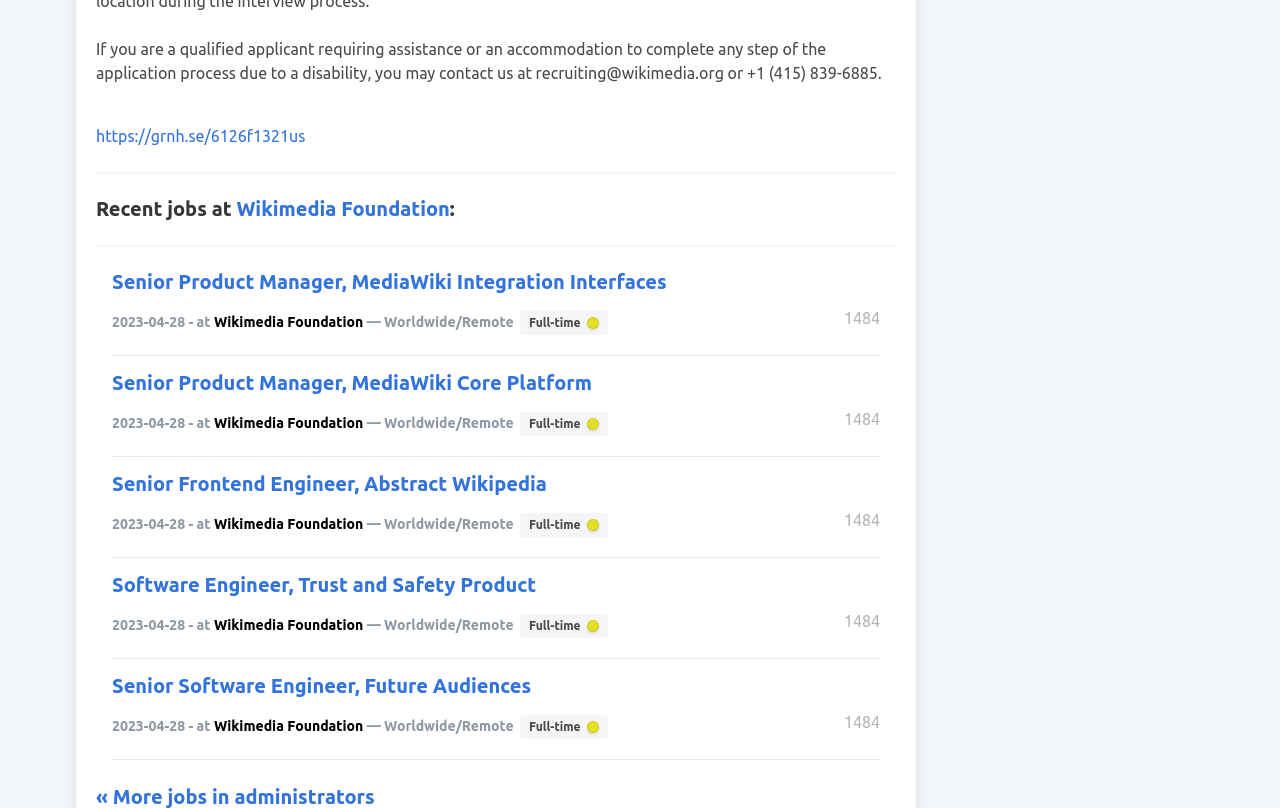Identify the bounding box coordinates of the specific part of the webpage to click to complete this instruction: "View Senior Product Manager, MediaWiki Integration Interfaces job".

[0.088, 0.334, 0.521, 0.362]